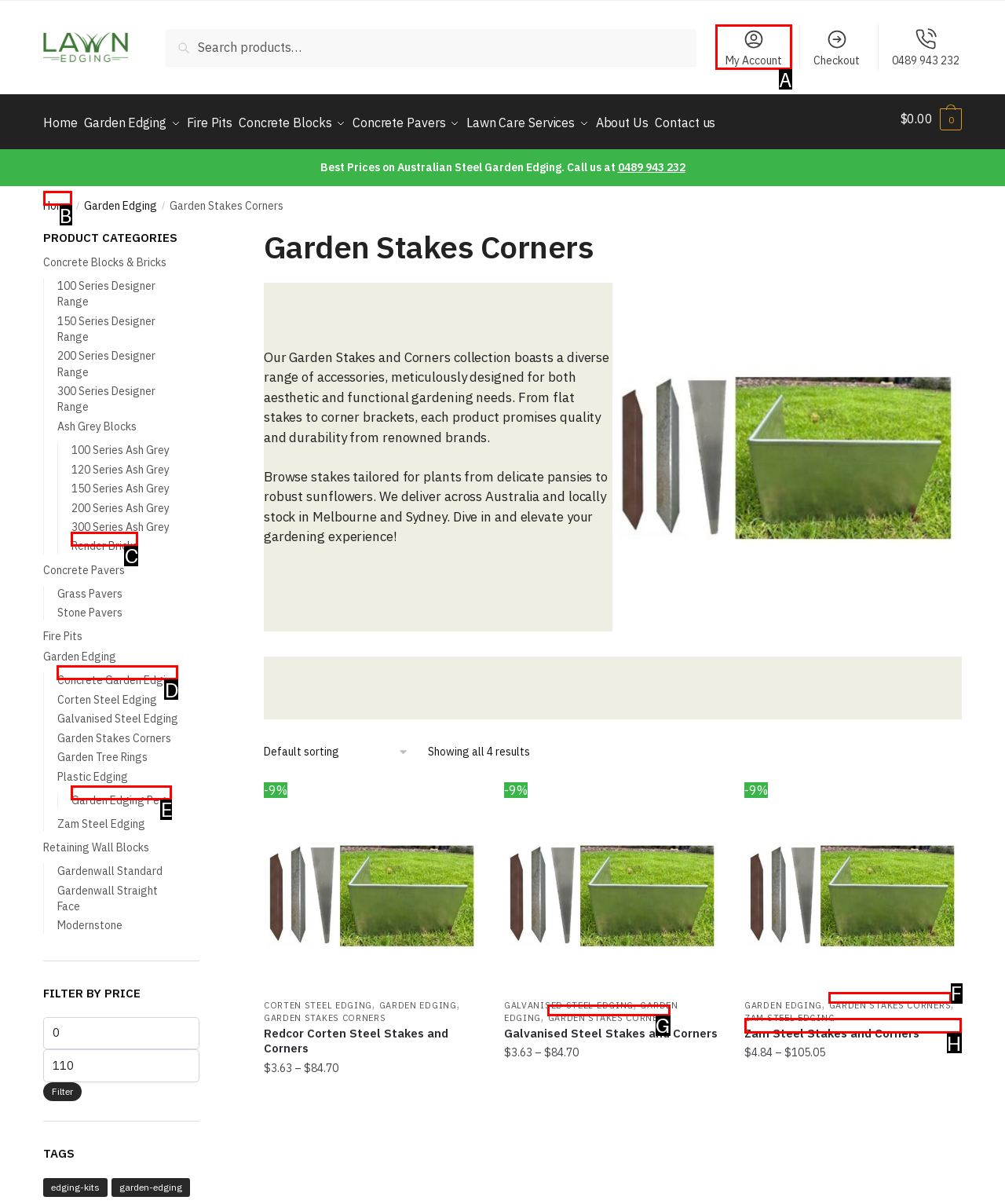Pinpoint the HTML element that fits the description: Zam Steel Stakes and Corners
Answer by providing the letter of the correct option.

H